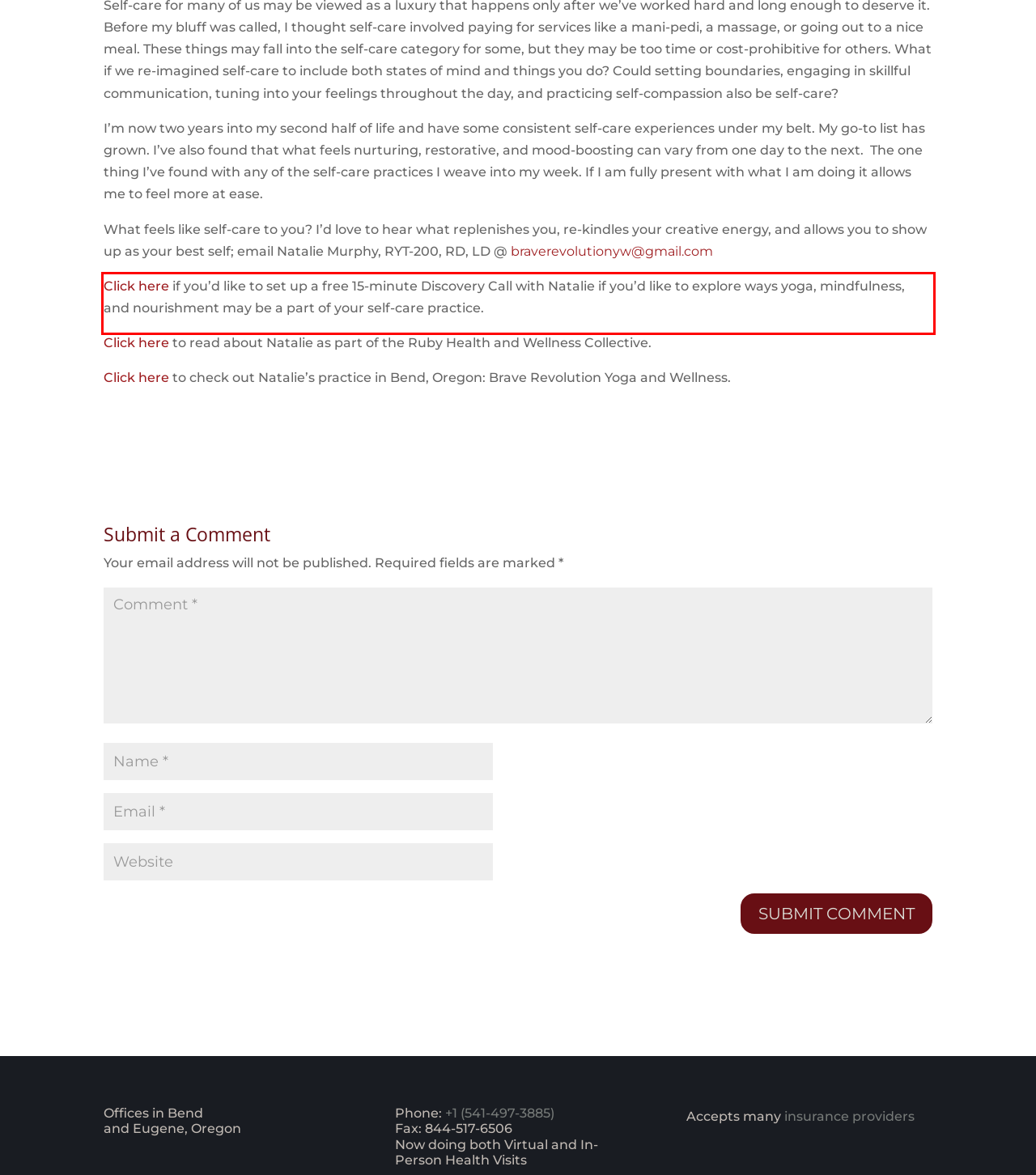View the screenshot of the webpage and identify the UI element surrounded by a red bounding box. Extract the text contained within this red bounding box.

Click here if you’d like to set up a free 15-minute Discovery Call with Natalie if you’d like to explore ways yoga, mindfulness, and nourishment may be a part of your self-care practice.